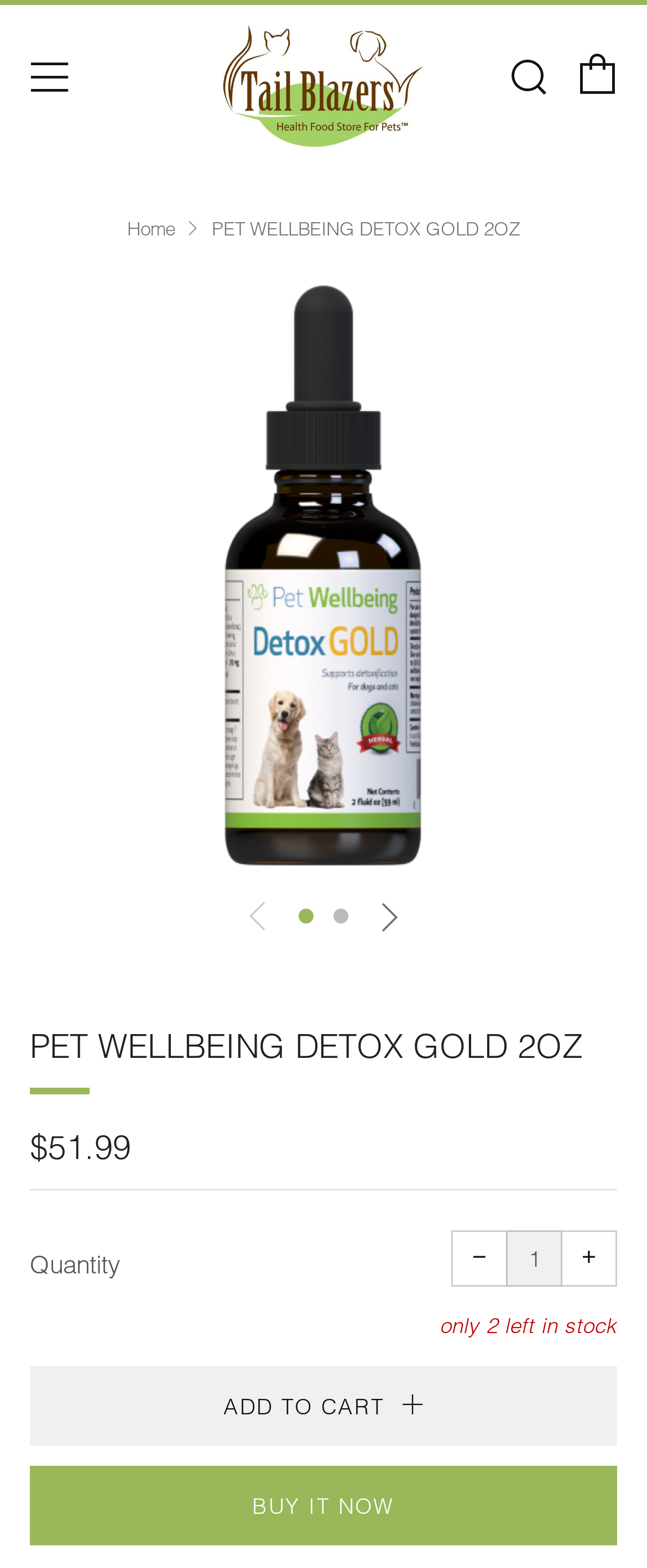Locate the bounding box coordinates of the UI element described by: "admin". The bounding box coordinates should consist of four float numbers between 0 and 1, i.e., [left, top, right, bottom].

None